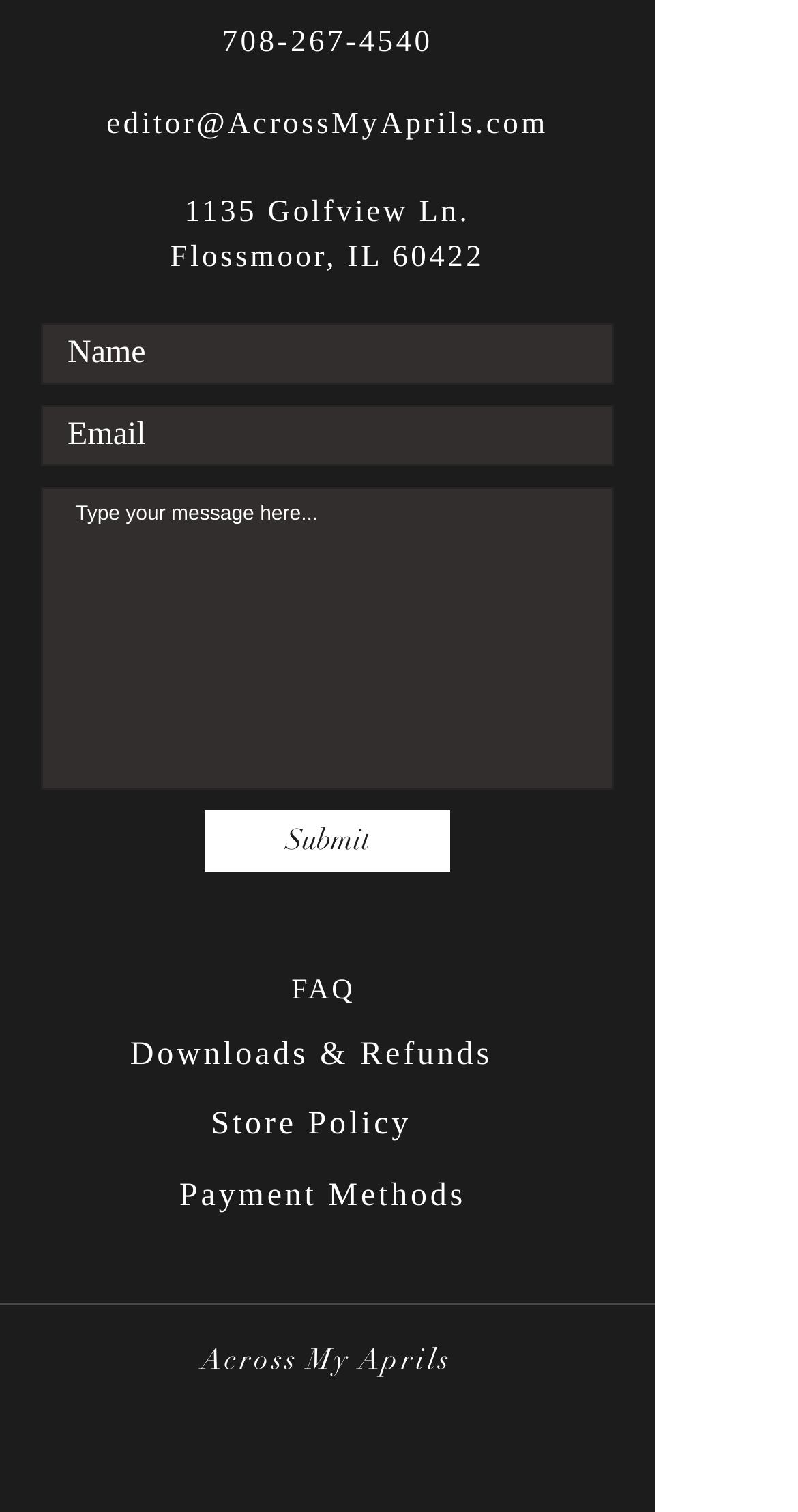Identify the bounding box coordinates for the UI element described as follows: editor@AcrossMyAprils.com. Use the format (top-left x, top-left y, bottom-right x, bottom-right y) and ensure all values are floating point numbers between 0 and 1.

[0.133, 0.071, 0.687, 0.093]